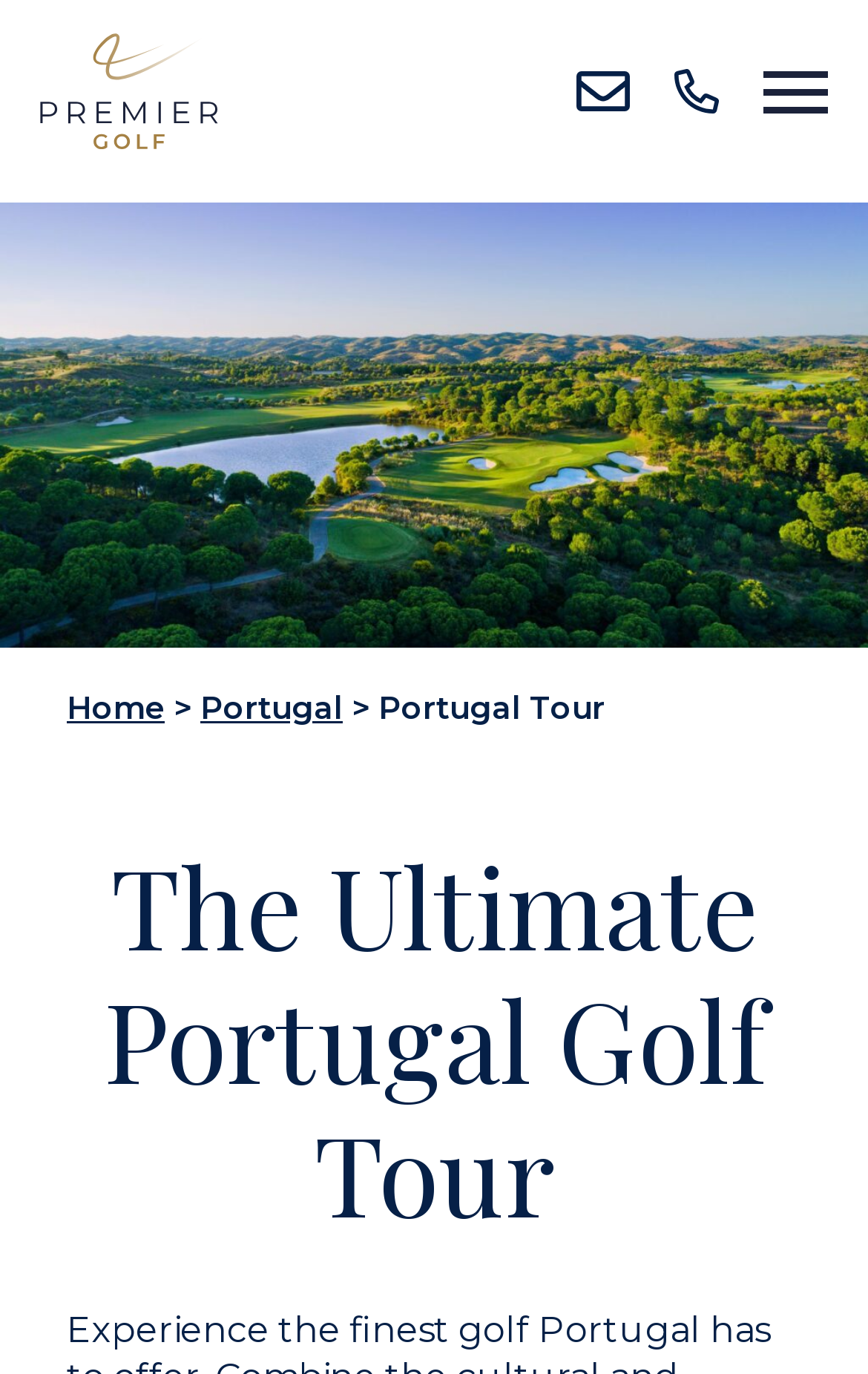What is the name of the golf tour?
Please give a detailed and thorough answer to the question, covering all relevant points.

I found the answer by looking at the heading element on the webpage, which is 'The Ultimate Portugal Golf Tour'. This heading is likely to be the title of the golf tour being described on the webpage.